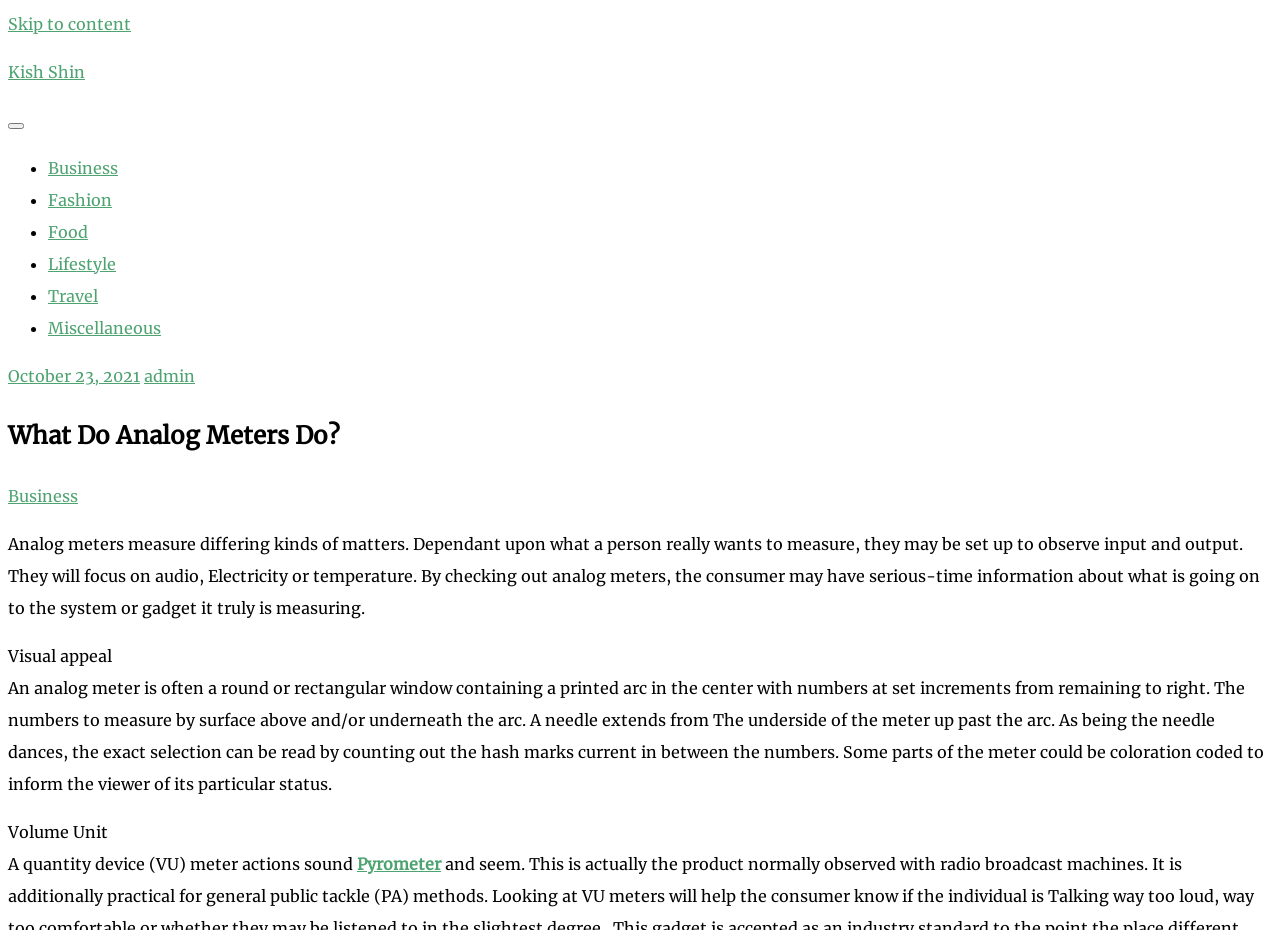Detail the webpage's structure and highlights in your description.

The webpage is about explaining what analog meters do, with a focus on their functionality and visual appearance. At the top, there is a navigation menu with links to various categories such as BUSINESS, FASHION, FOOD, LIFESTYLE, TRAVEL, and MISCELLANEOUS. Below this menu, there is a header section with links to the current article's date, author, and category.

The main content of the webpage is divided into sections. The first section has a heading "What Do Analog Meters Do?" and provides a brief overview of what analog meters measure, including audio, electricity, or temperature. This section is followed by a description of the visual appearance of an analog meter, including its round or rectangular shape, printed arc, and needle.

The next section explains how to read an analog meter by counting the hash marks between the numbers. This section also mentions that some parts of the meter may be color-coded to indicate its status.

Further down, there are separate sections dedicated to specific types of analog meters, including Volume Unit (VU) meters, which measure sound, and Pyrometer meters.

On the right side of the webpage, there are several links to external websites, including Bahis Siteleri, slot qris, Togel hongkong, slot88, slot gacor, and slot pulsa.